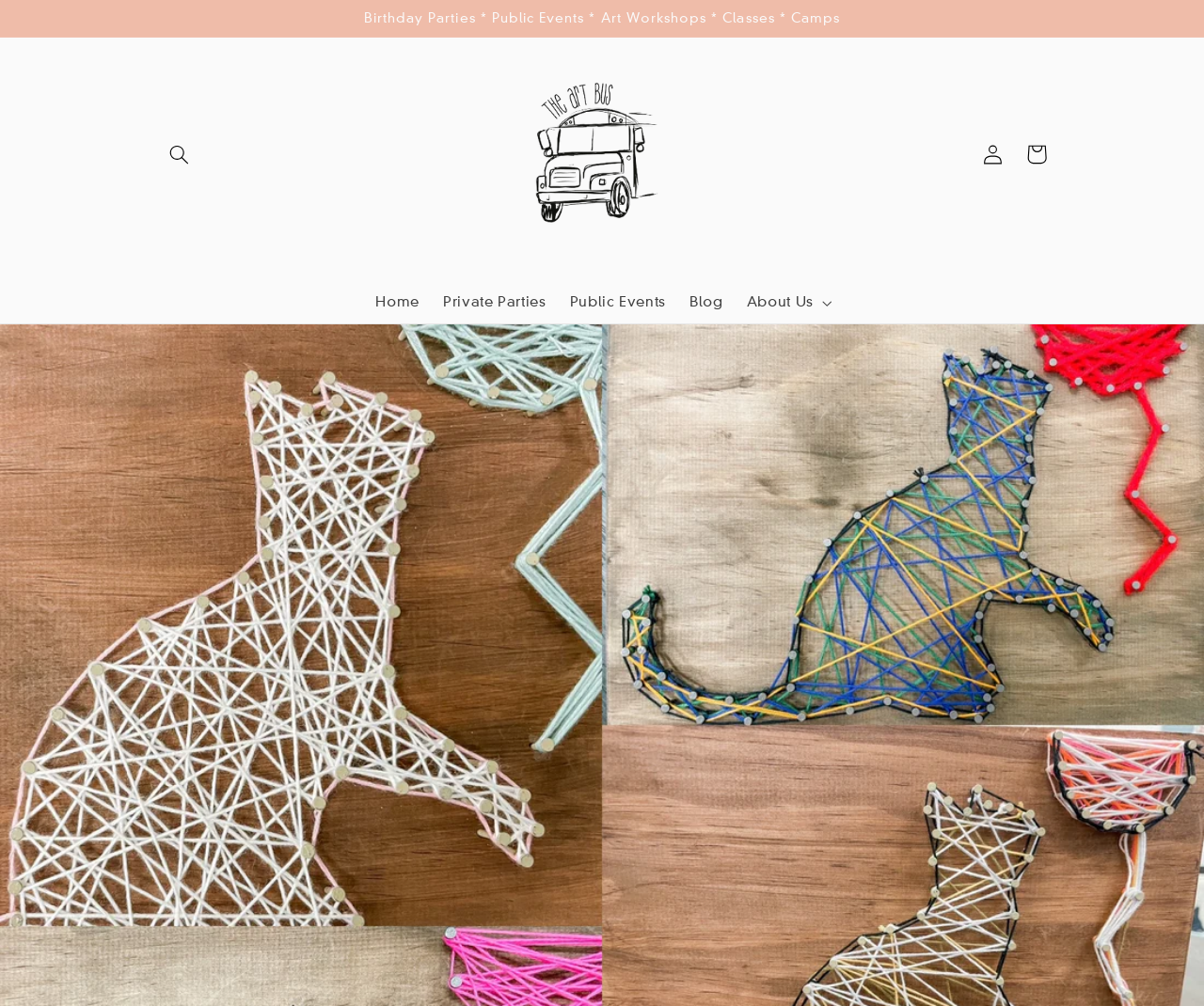Indicate the bounding box coordinates of the clickable region to achieve the following instruction: "Search for something."

[0.131, 0.132, 0.167, 0.175]